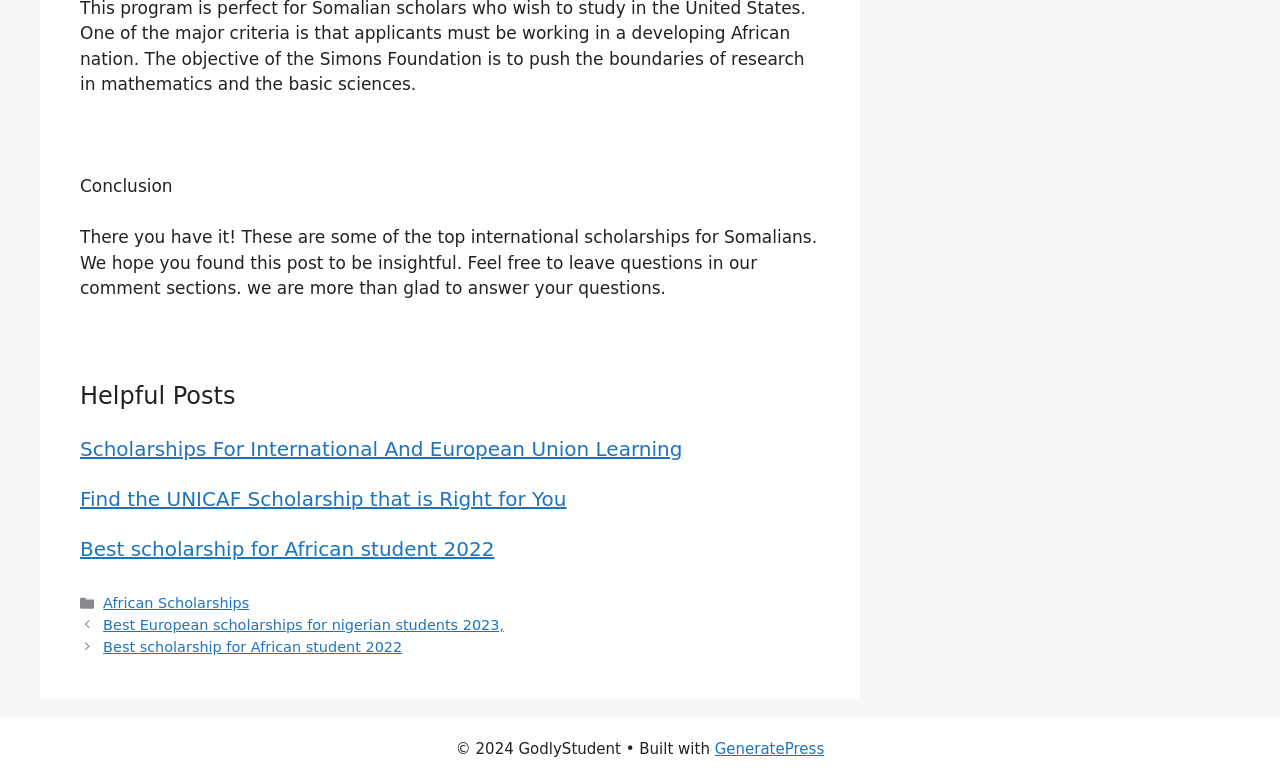Please answer the following question as detailed as possible based on the image: 
What is the last sentence of the conclusion?

I found the conclusion section by looking for the StaticText element with the text 'Conclusion'. Then, I read the subsequent StaticText element with the text 'There you have it! These are some of the top international scholarships for Somalians. We hope you found this post to be insightful. Feel free to leave questions in our comment sections.' and extracted the last sentence.